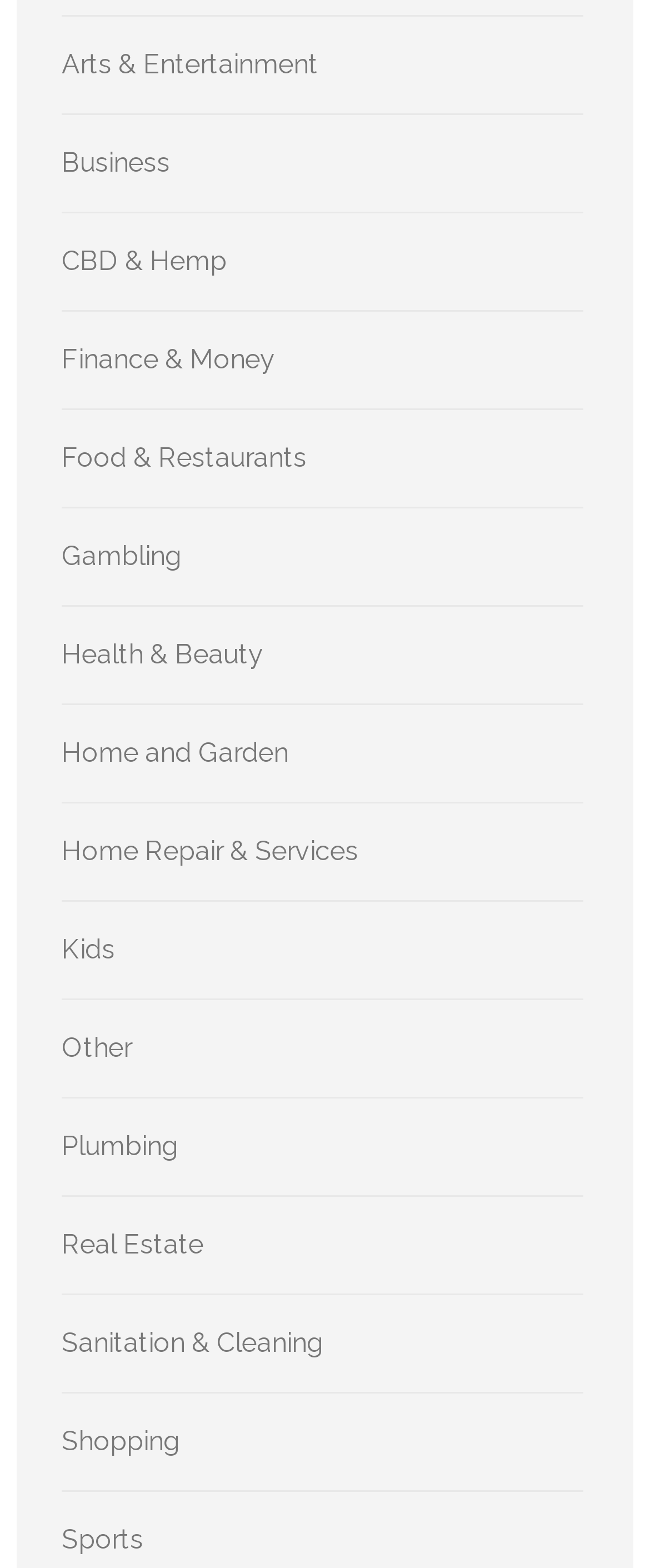Provide the bounding box coordinates of the HTML element this sentence describes: "Health & Beauty". The bounding box coordinates consist of four float numbers between 0 and 1, i.e., [left, top, right, bottom].

[0.095, 0.407, 0.405, 0.427]